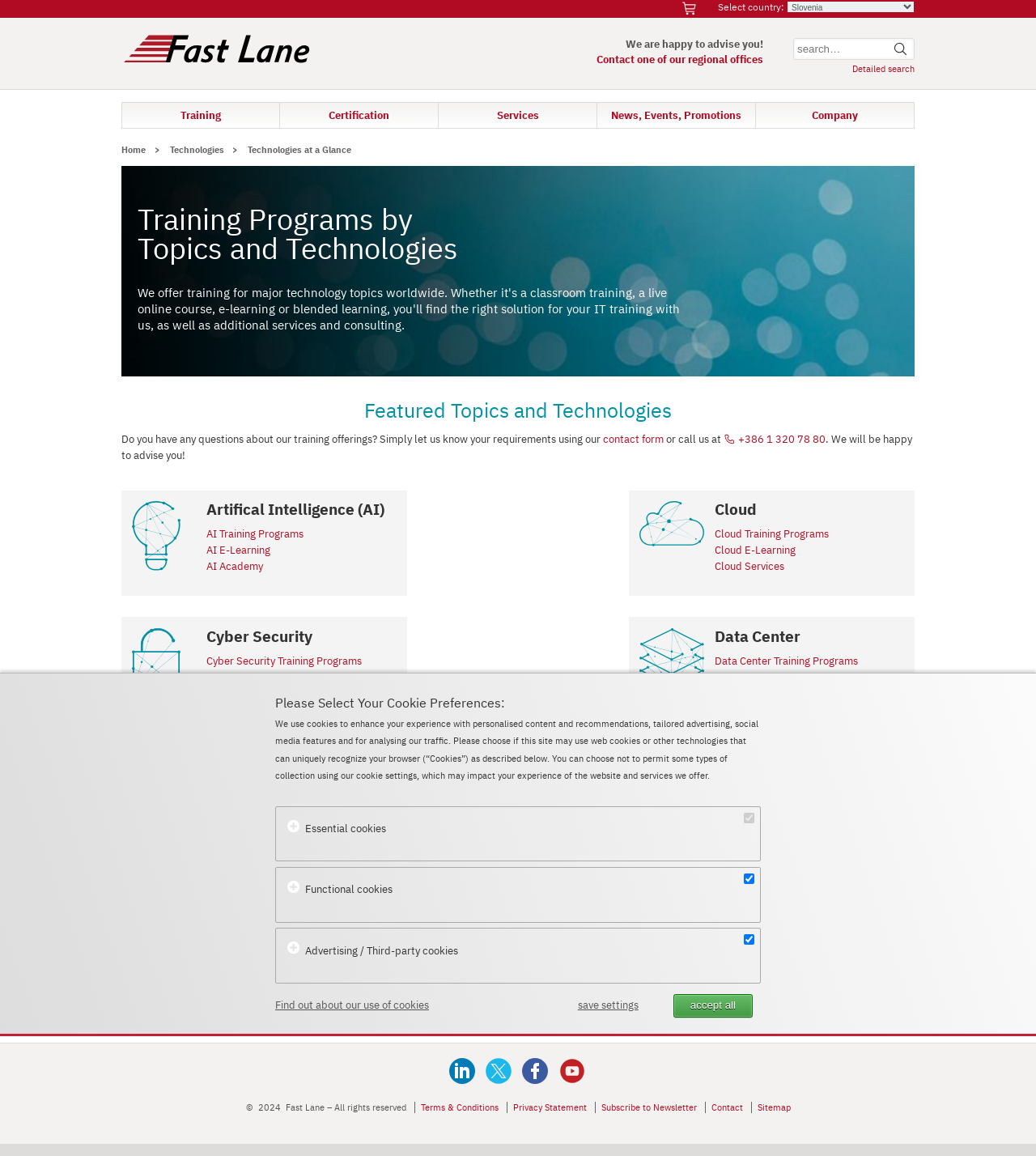Analyze the image and deliver a detailed answer to the question: How many topics and technologies are listed on this webpage?

Upon examining the webpage structure and content, I count 8 topics and technologies listed, which are Artificial Intelligence (AI), Cloud, Cybersecurity, Data Center, Internet of Things (IoT), IT and Project Management, Software Development, and Wireless & Mobility.